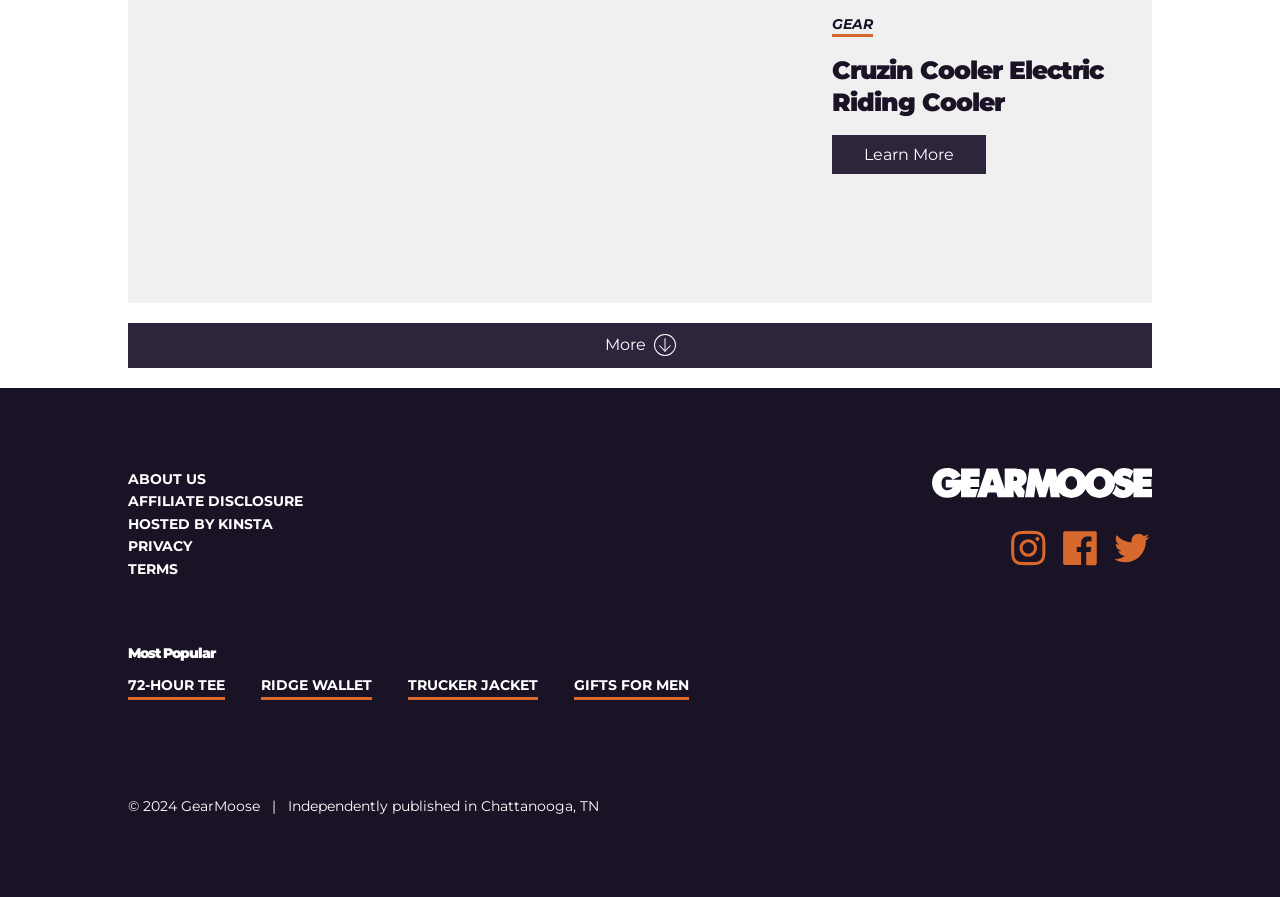Locate the bounding box coordinates of the clickable area to execute the instruction: "Click on the 'More' button". Provide the coordinates as four float numbers between 0 and 1, represented as [left, top, right, bottom].

[0.1, 0.36, 0.9, 0.41]